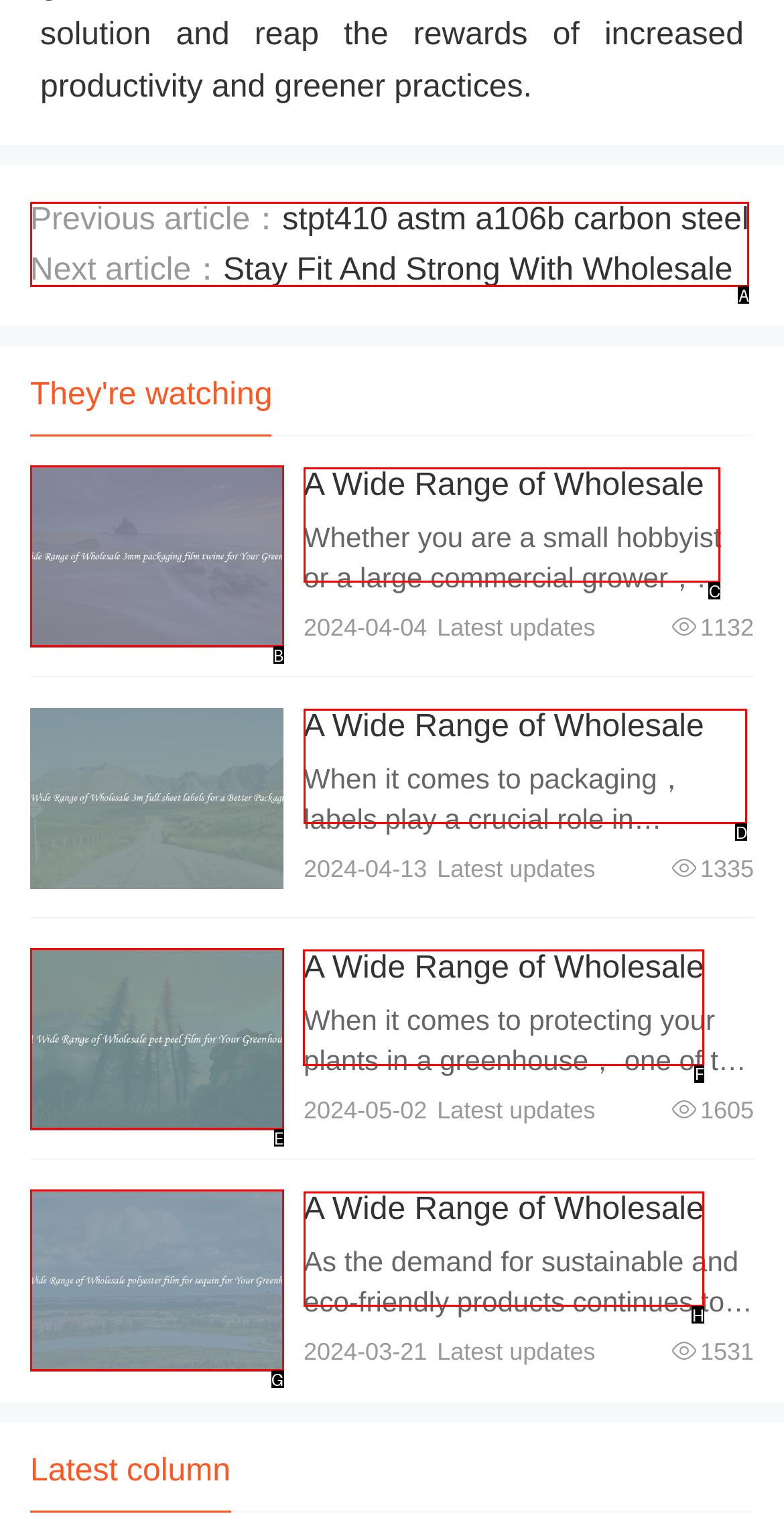From the given options, tell me which letter should be clicked to complete this task: Browse the Gallery
Answer with the letter only.

None